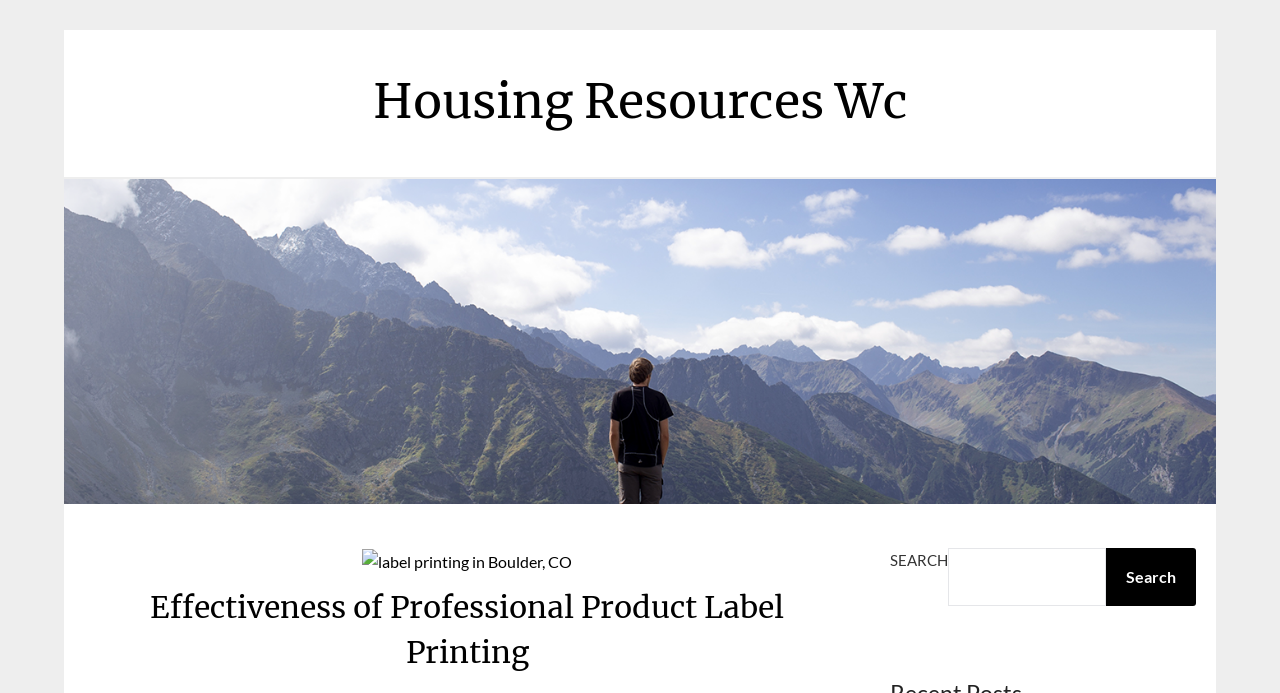What is the topic of the webpage?
Please answer the question with a single word or phrase, referencing the image.

Product label printing